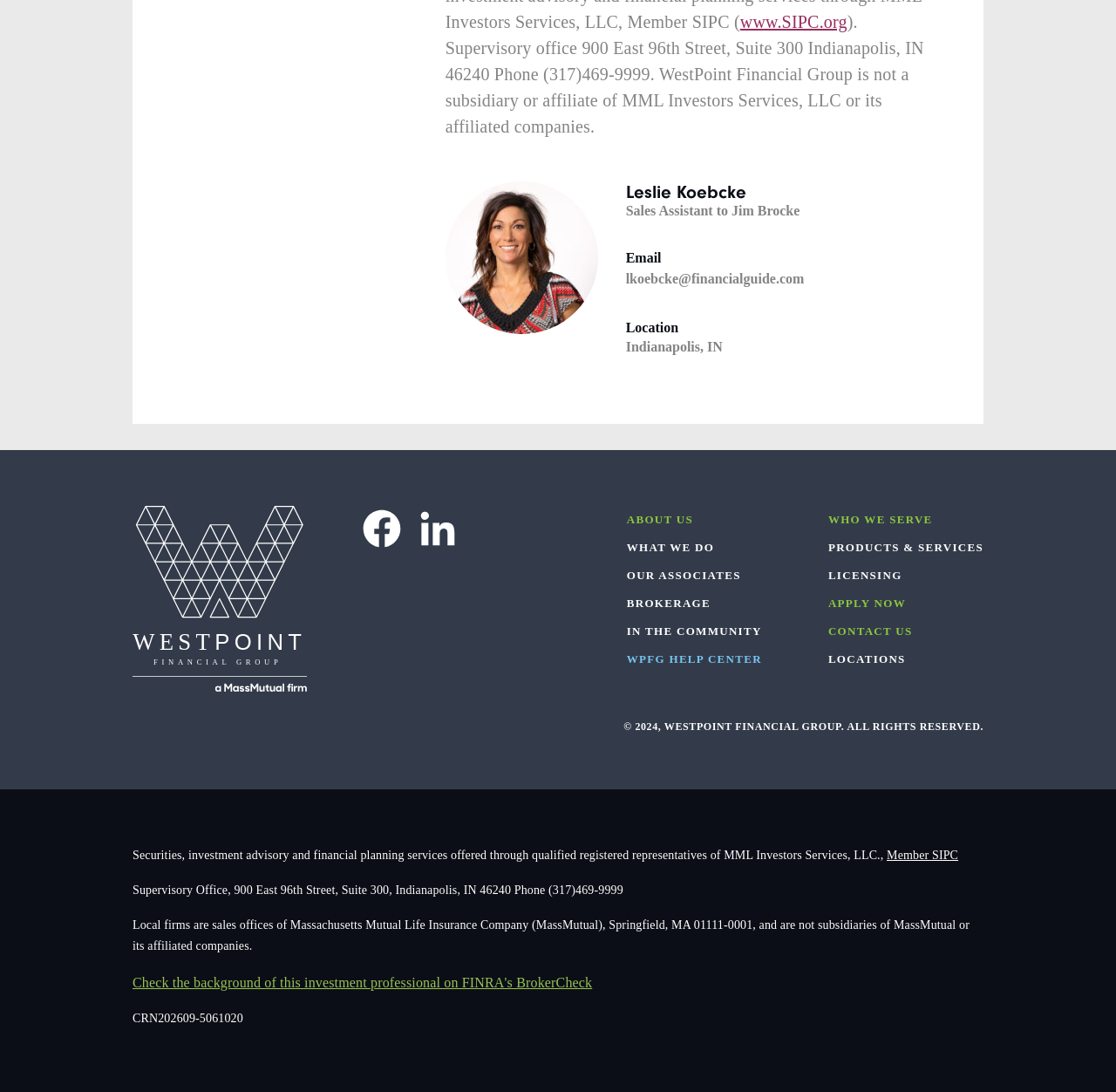Indicate the bounding box coordinates of the clickable region to achieve the following instruction: "Check the background of this investment professional on FINRA's BrokerCheck."

[0.119, 0.893, 0.531, 0.906]